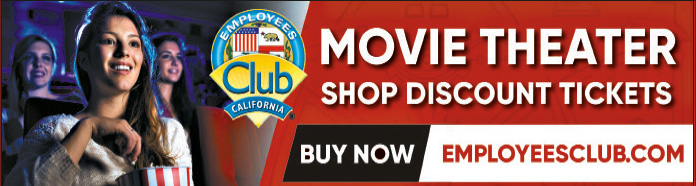What is represented by the circular logo?
Respond to the question with a single word or phrase according to the image.

the Employees Club